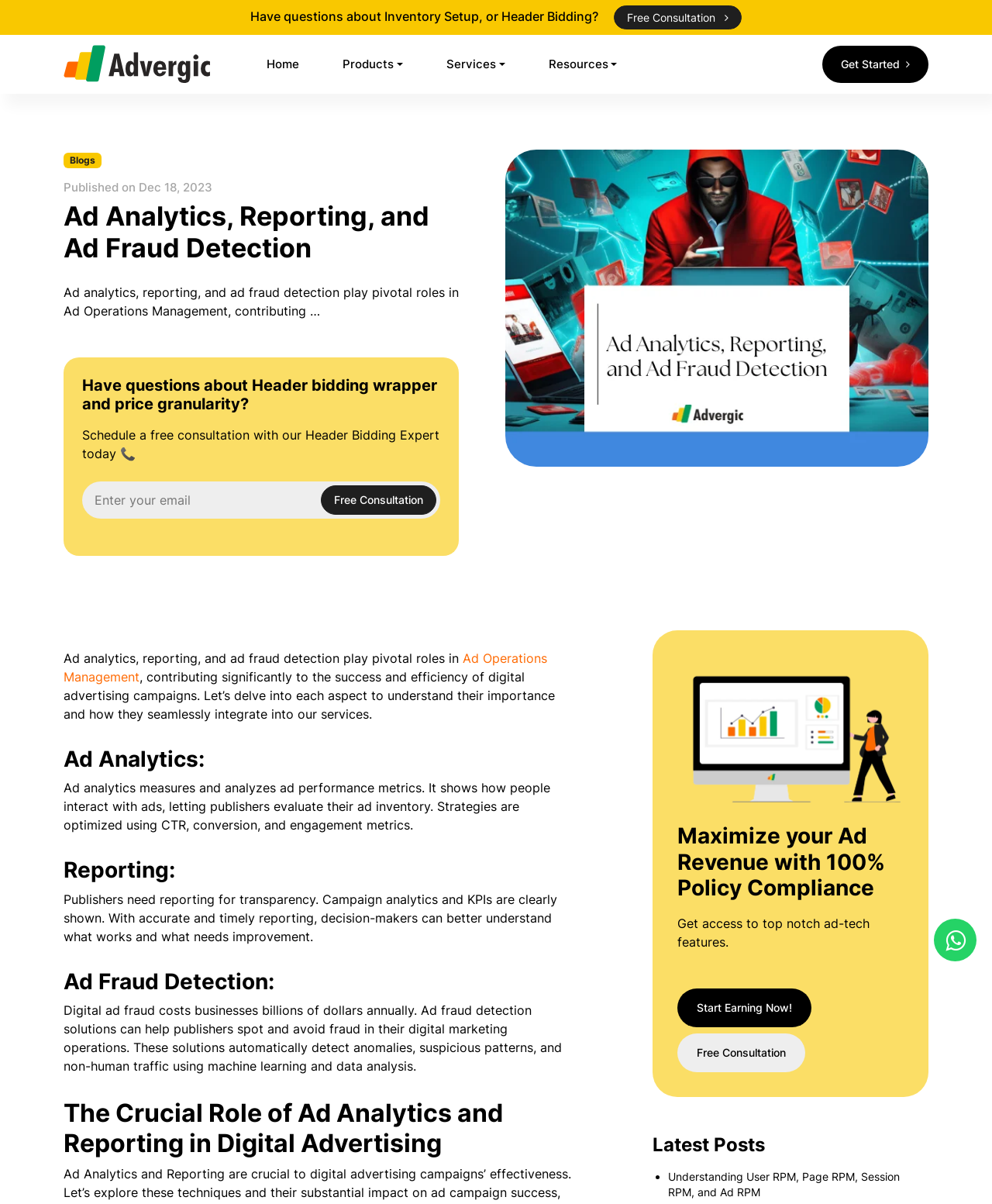Given the description: "Ad Operations Management", determine the bounding box coordinates of the UI element. The coordinates should be formatted as four float numbers between 0 and 1, [left, top, right, bottom].

[0.064, 0.54, 0.552, 0.568]